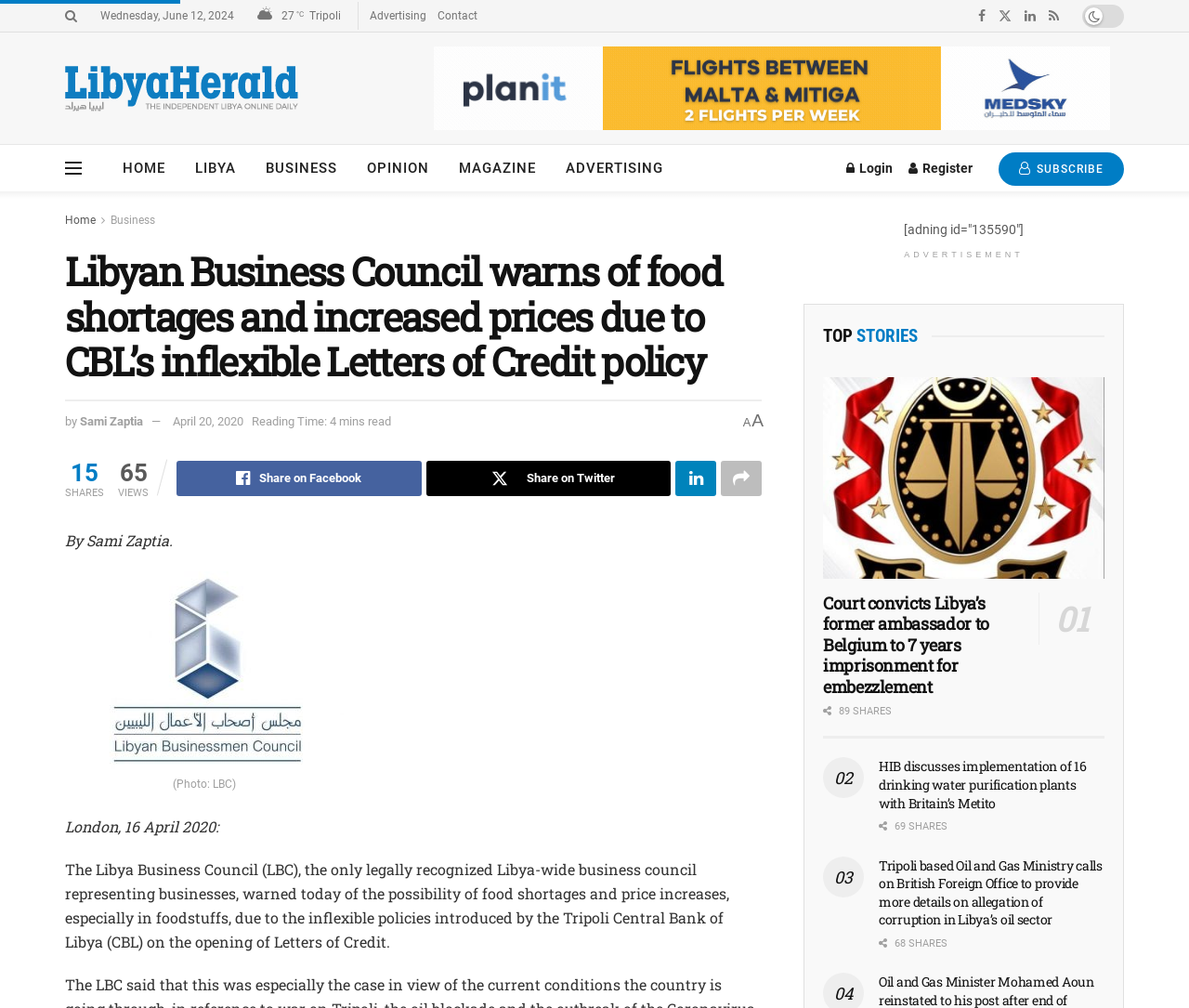Provide a one-word or short-phrase answer to the question:
How many minutes does it take to read the article?

4 mins